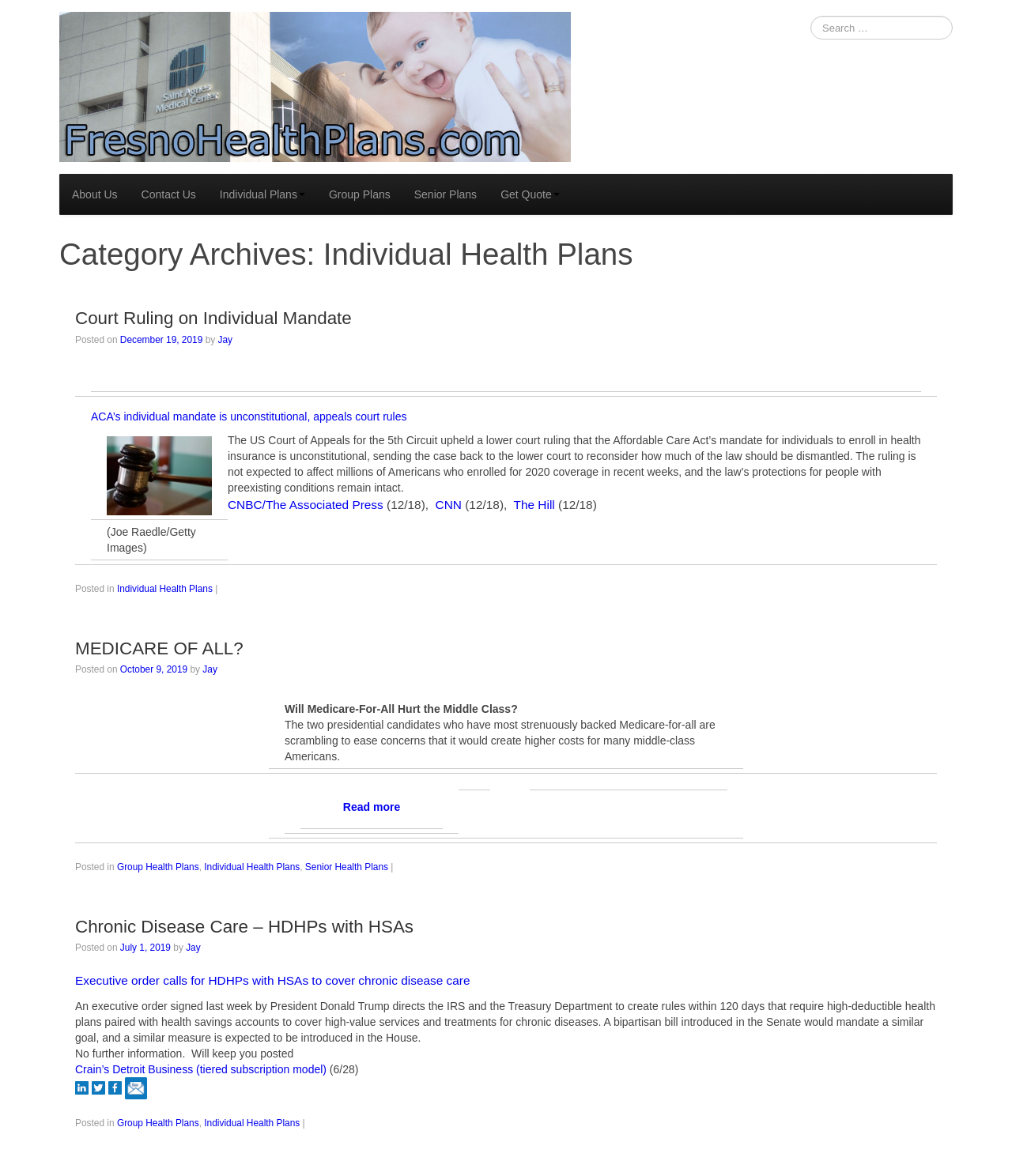Can you show the bounding box coordinates of the region to click on to complete the task described in the instruction: "Get a quote for health insurance"?

[0.483, 0.152, 0.565, 0.179]